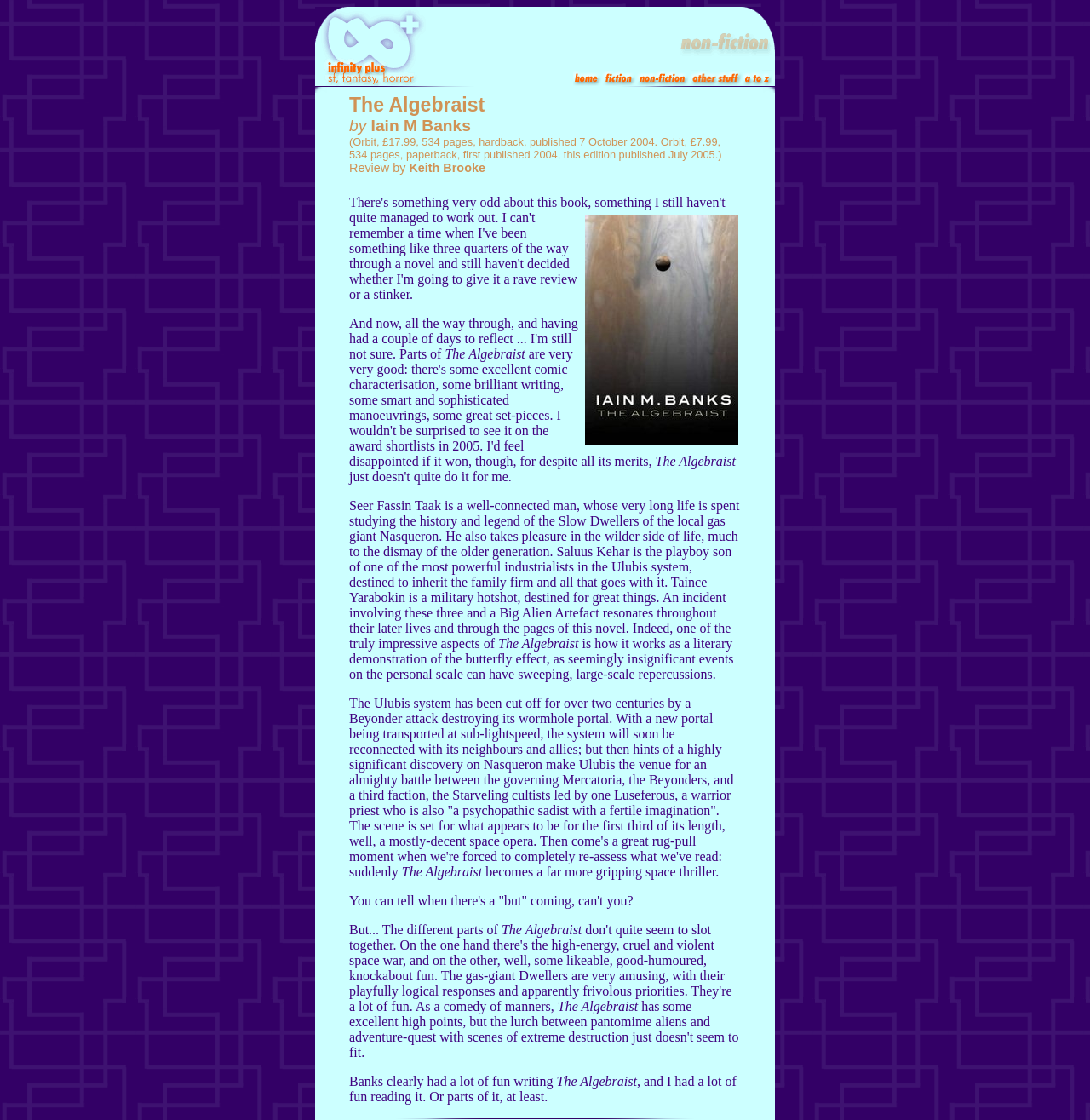Who is the author of the book?
Using the image as a reference, give a one-word or short phrase answer.

Iain M Banks